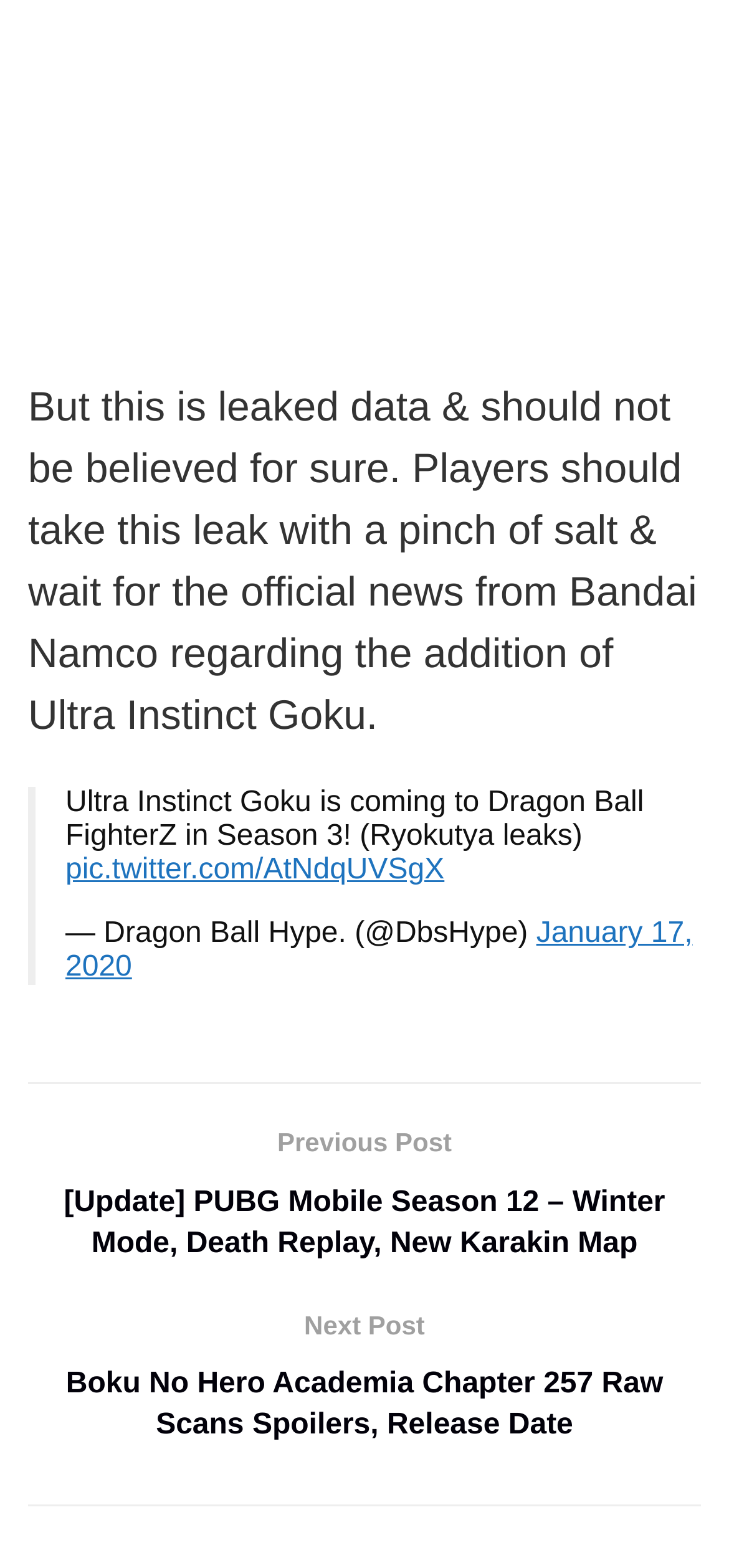What is the next post on this website?
Please use the image to deliver a detailed and complete answer.

The next post on this website is mentioned in the link element with the text 'Next Post Boku No Hero Academia Chapter 257 Raw Scans Spoilers, Release Date'. This indicates that the next post is about Boku No Hero Academia Chapter 257.